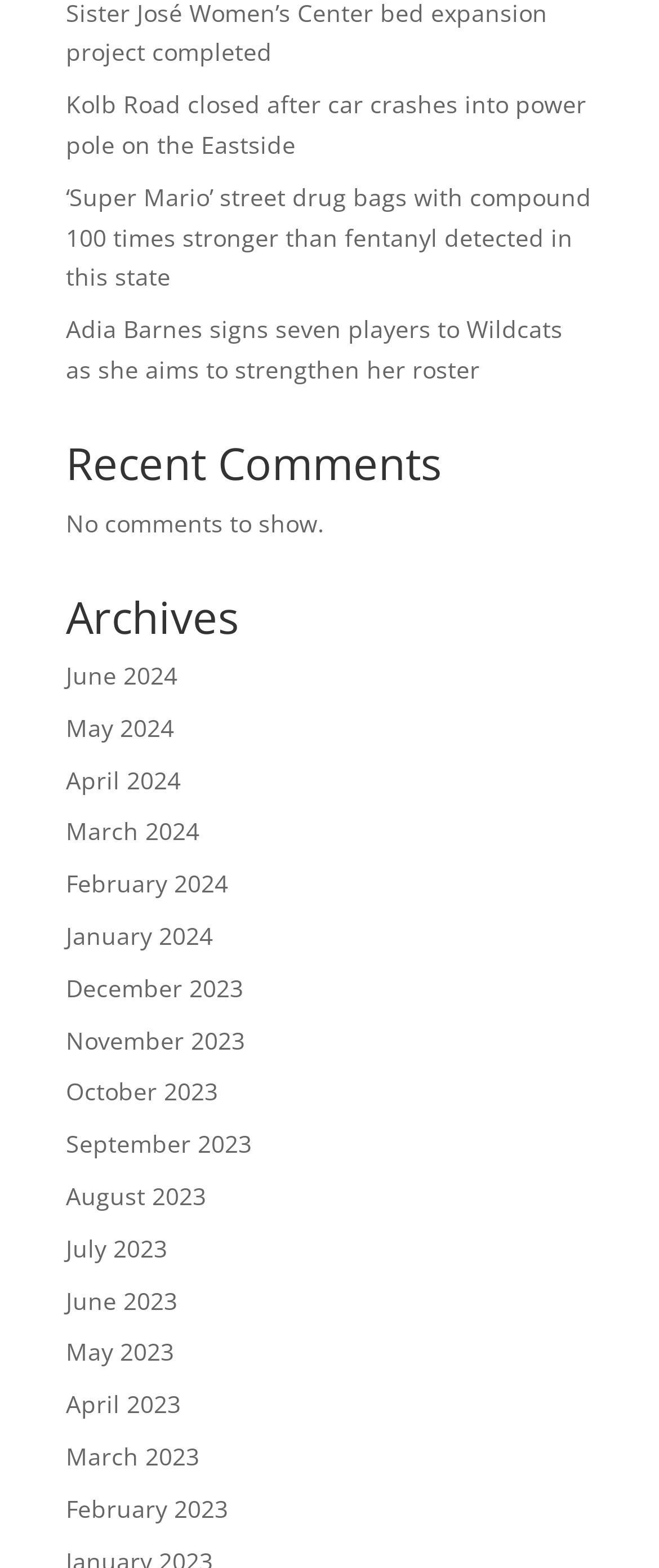Please provide a one-word or short phrase answer to the question:
How many comments are shown on this webpage?

No comments